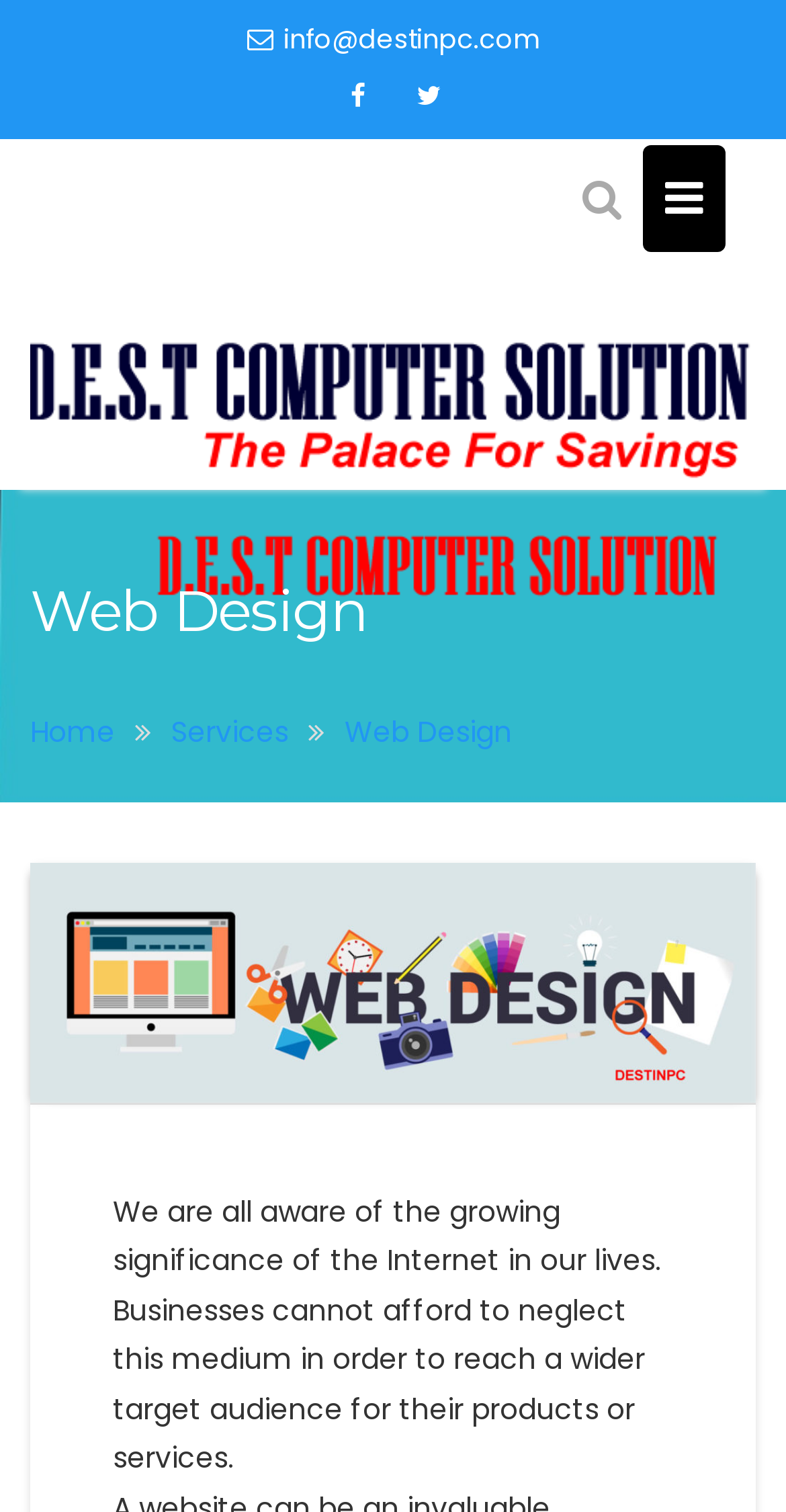Based on what you see in the screenshot, provide a thorough answer to this question: What is the current page in the breadcrumbs navigation?

The breadcrumbs navigation element contains links to 'Home' and 'Services', and a StaticText element with the text 'Web Design', indicating that the current page is the 'Web Design' page.